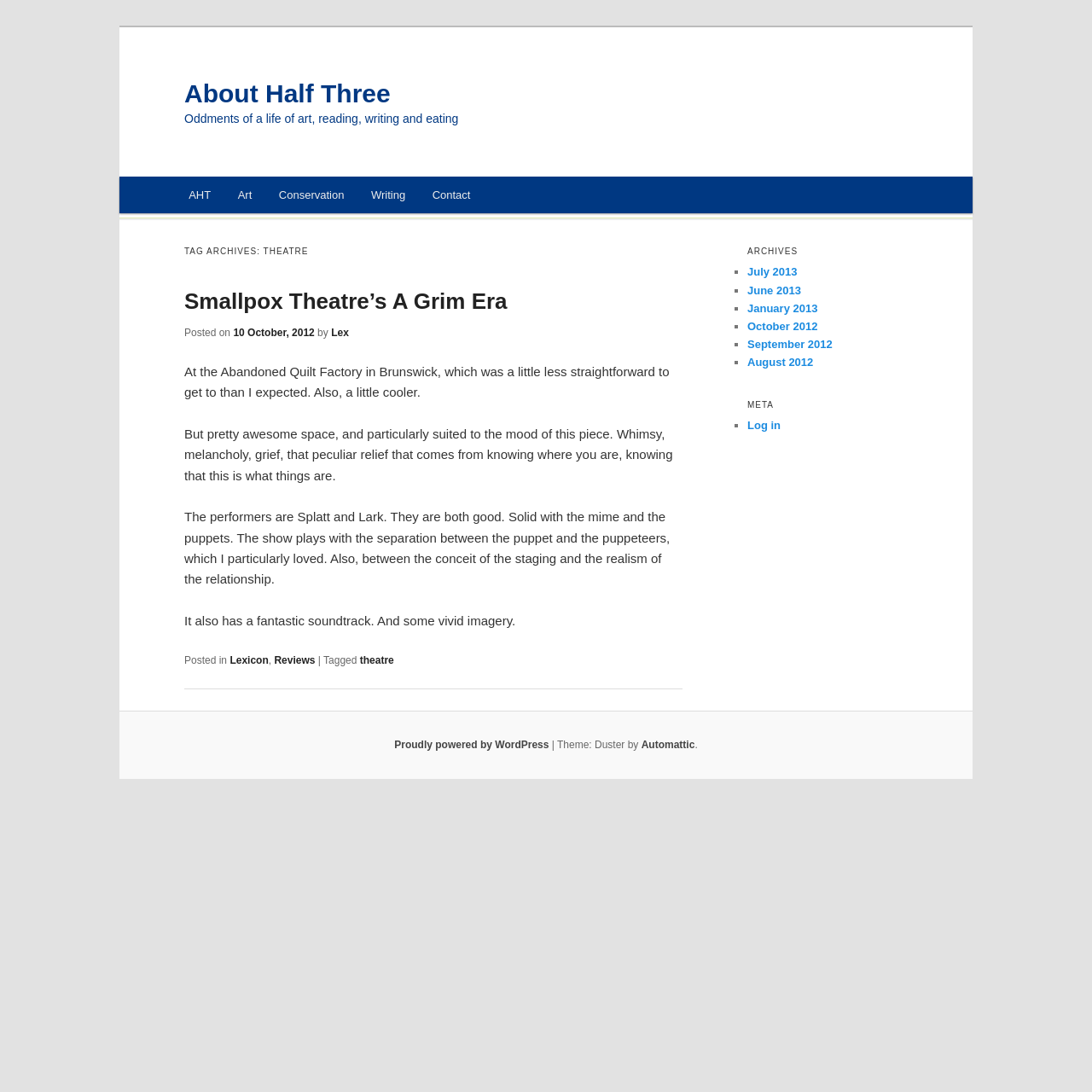Describe all the significant parts and information present on the webpage.

The webpage is about a theatre review blog, specifically focused on the "About Half Three" section. At the top, there is a heading "About Half Three" with a link to the same title. Below it, there is a longer heading "Oddments of a life of art, reading, writing and eating" that spans almost the entire width of the page.

On the left side, there is a main menu with links to "AHT", "Art", "Conservation", "Writing", and "Contact". Below the main menu, there is a section with a heading "TAG ARCHIVES: THEATRE" followed by an article about a theatre review. The article has a heading "Smallpox Theatre’s A Grim Era" with a link to the same title. The review is written by "Lex" and posted on October 10, 2012. The article describes the performance at the Abandoned Quilt Factory in Brunswick, praising the performers, the soundtrack, and the vivid imagery.

On the right side, there is a complementary section with a heading "ARCHIVES" that lists links to different months, from July 2013 to August 2012, each with a bullet point marker. Below the archives, there is a section with a heading "META" that has a link to "Log in".

At the bottom of the page, there is a footer section with a link to "Proudly powered by WordPress" and a theme credit to "Duster by Automattic".